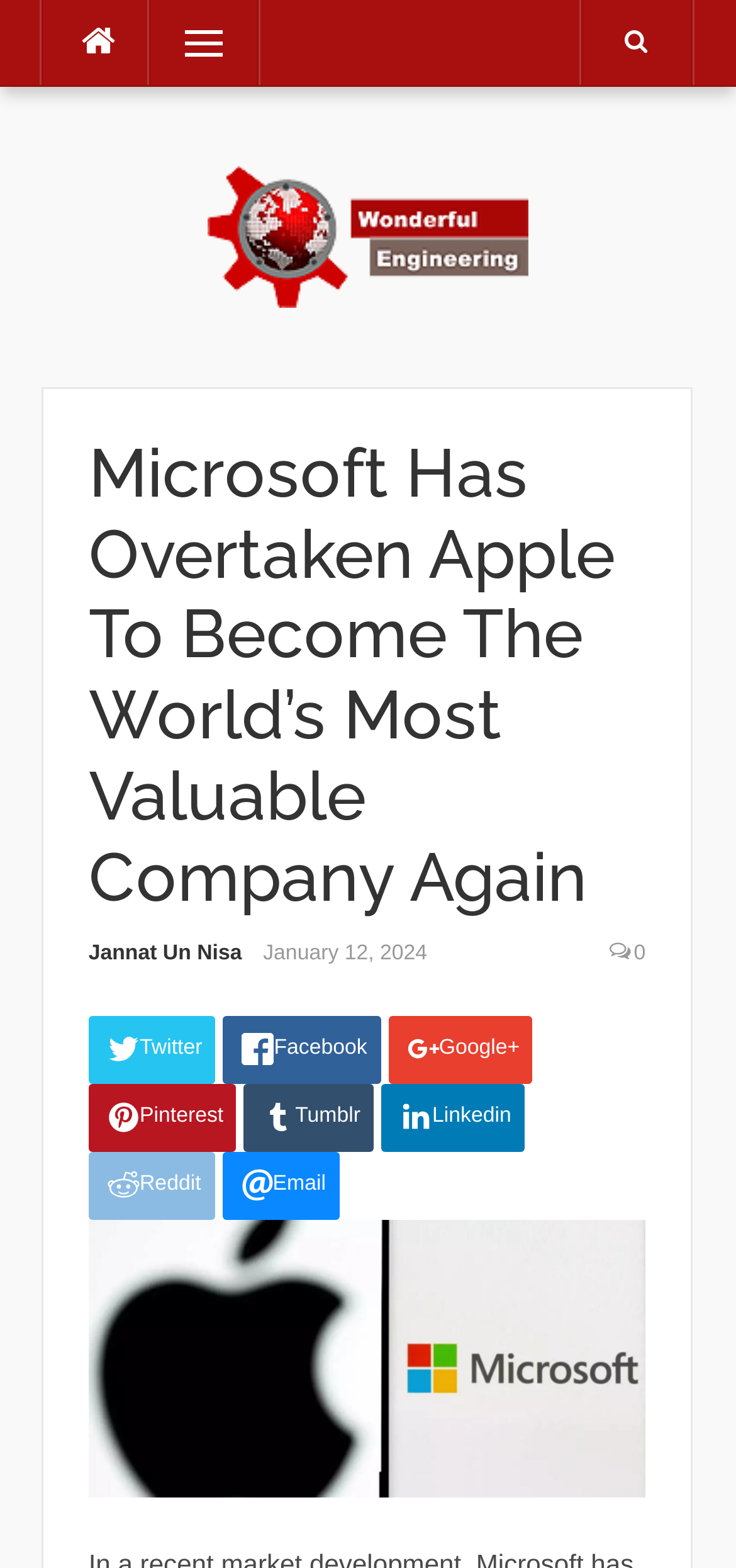What is the name of the website or blog?
Please provide a comprehensive answer to the question based on the webpage screenshot.

The name of the website or blog can be found in the top-left corner of the webpage, which is 'Wonderful Engineering'.